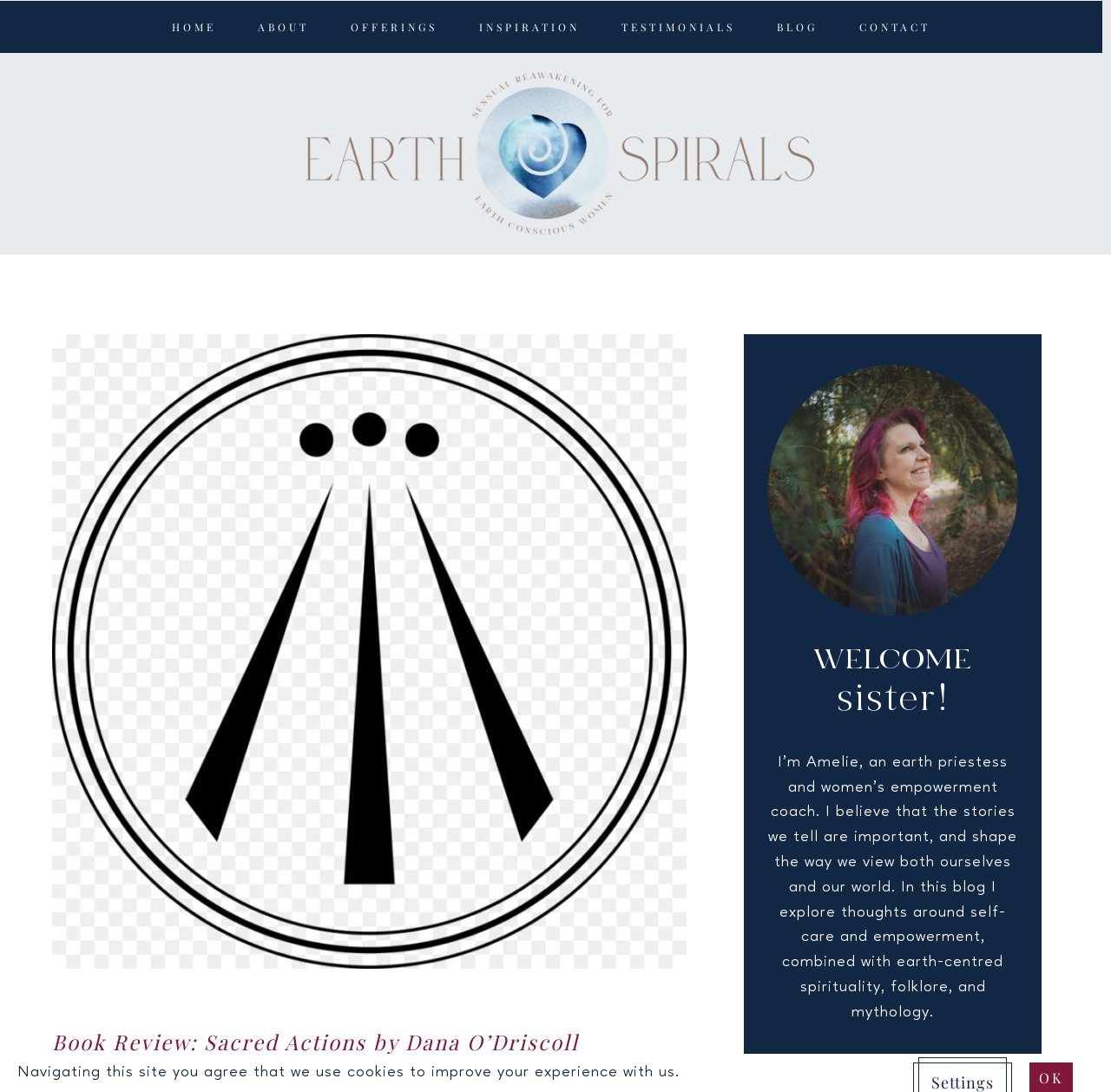Bounding box coordinates are to be given in the format (top-left x, top-left y, bottom-right x, bottom-right y). All values must be floating point numbers between 0 and 1. Provide the bounding box coordinate for the UI element described as: Inspiration

[0.431, 0.02, 0.522, 0.029]